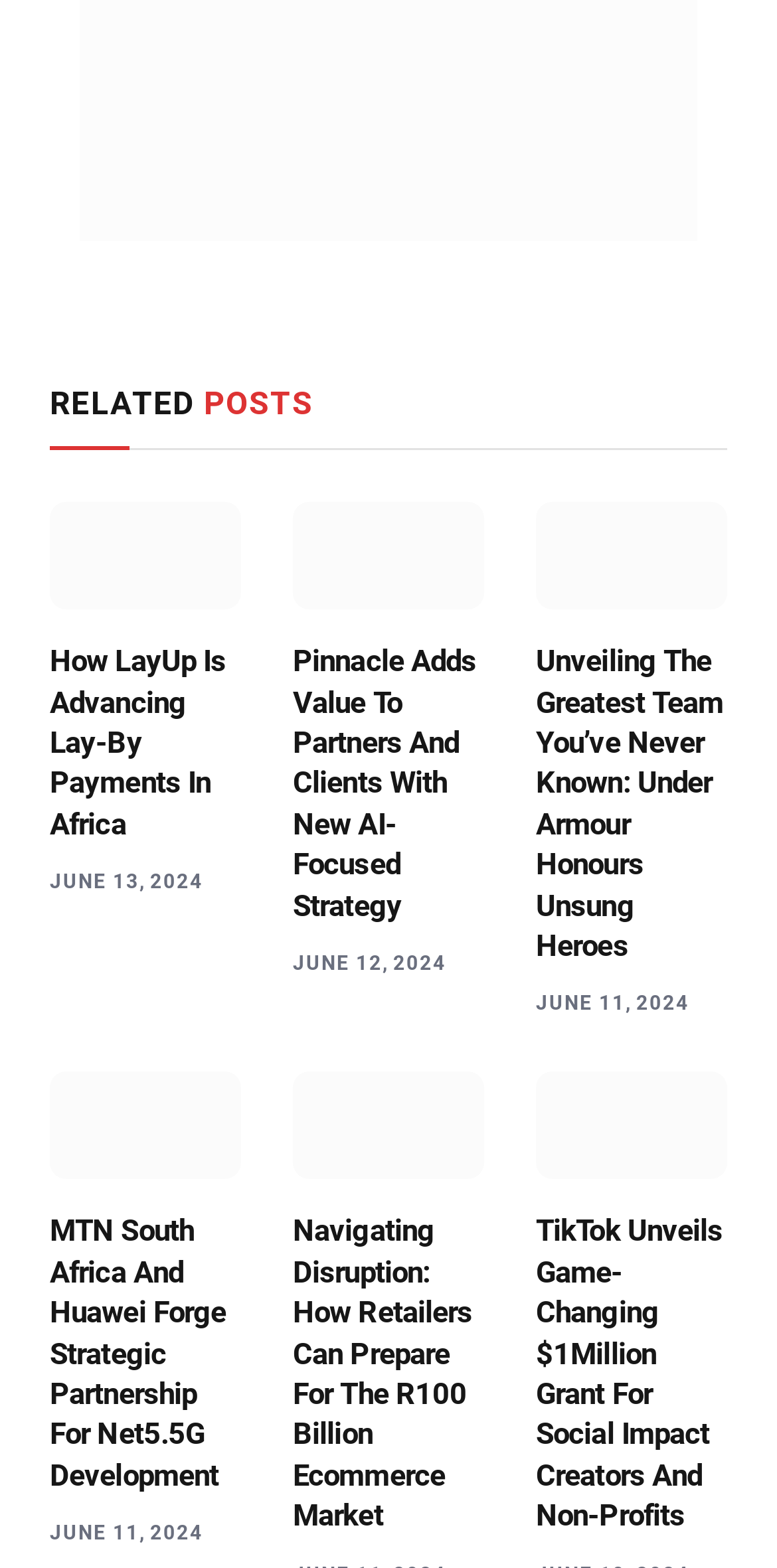Please identify the bounding box coordinates of the clickable area that will allow you to execute the instruction: "View article about Pinnacle CEO".

[0.377, 0.32, 0.623, 0.389]